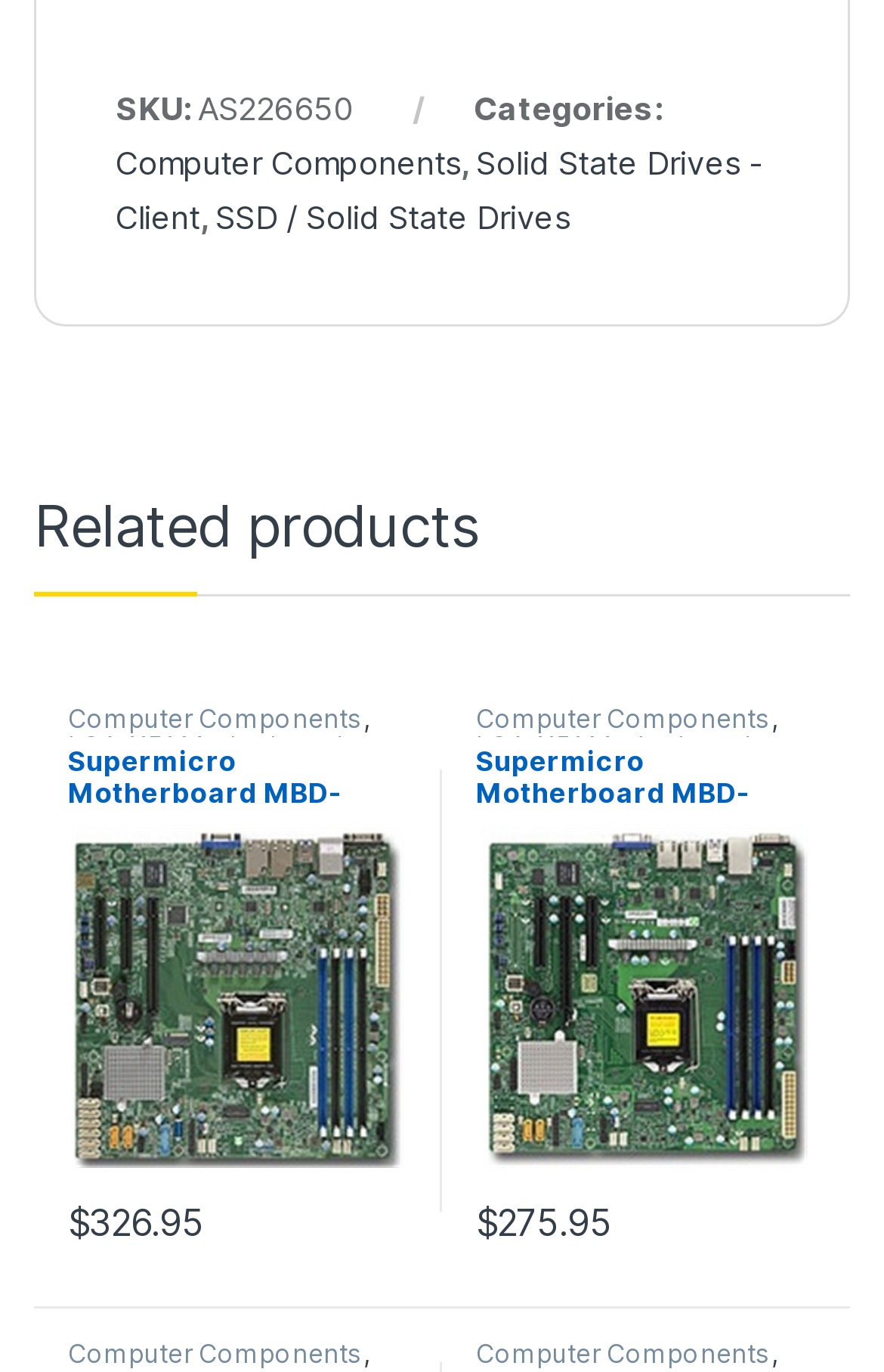How many related products are listed on the webpage?
Craft a detailed and extensive response to the question.

The number of related products can be determined by counting the number of products listed in the 'Related products' section, which is 2.